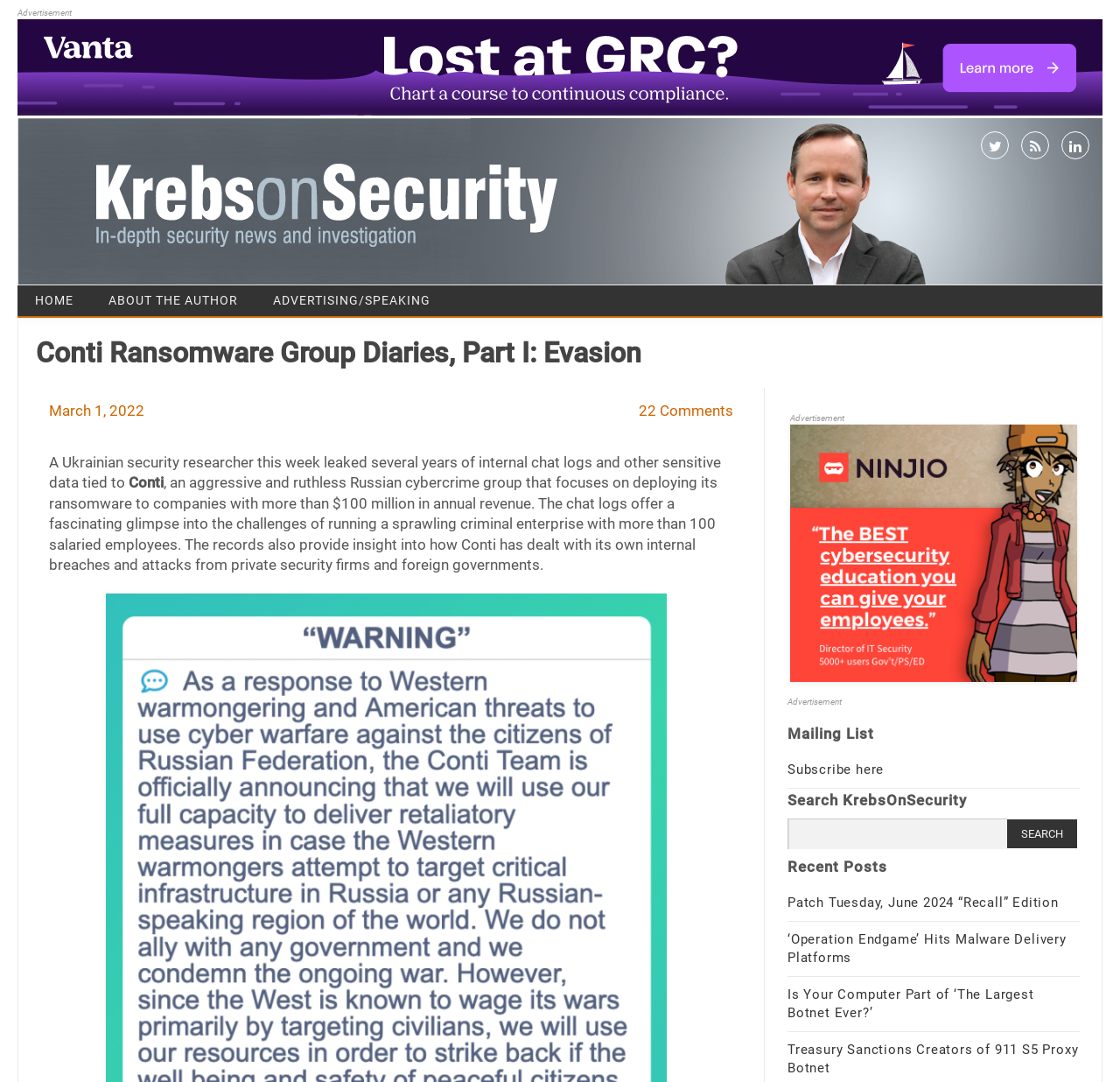Please identify the bounding box coordinates of the area I need to click to accomplish the following instruction: "Skip to content".

[0.5, 0.263, 0.59, 0.276]